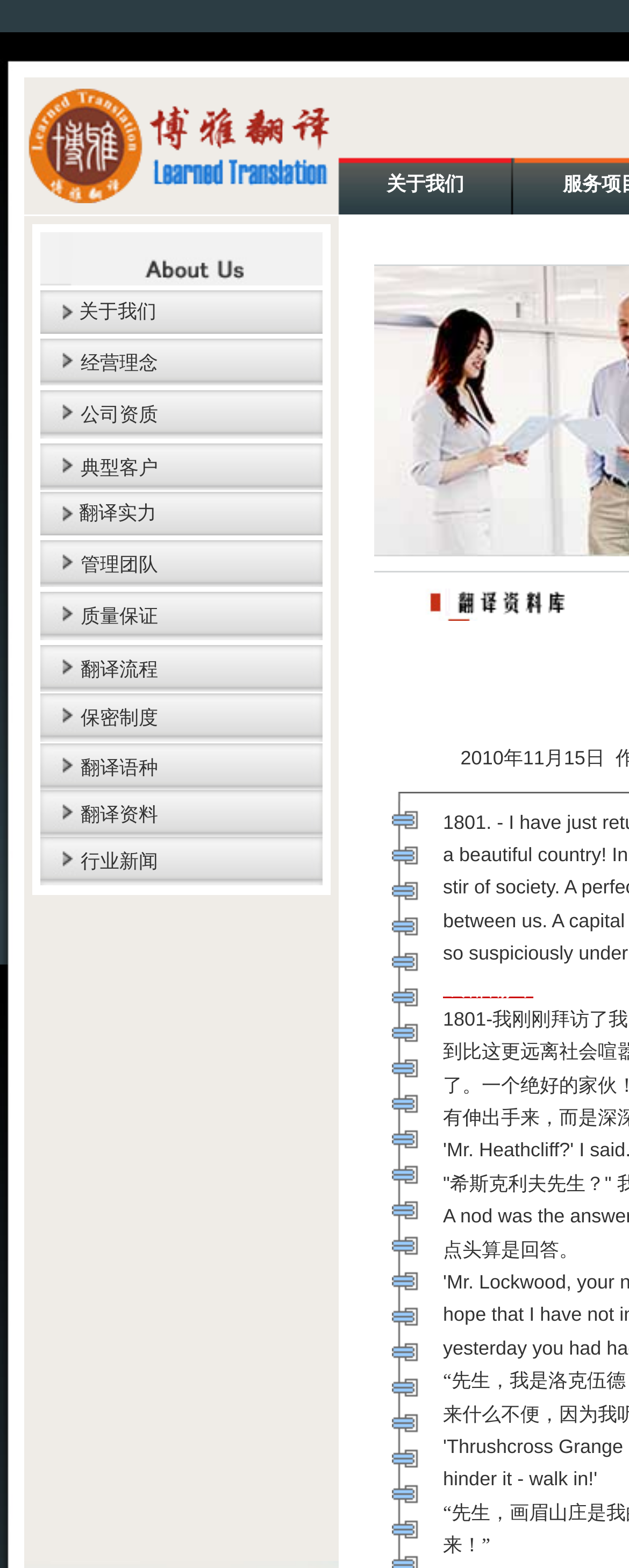Kindly determine the bounding box coordinates for the clickable area to achieve the given instruction: "click the '关于我们' link".

[0.615, 0.11, 0.738, 0.125]